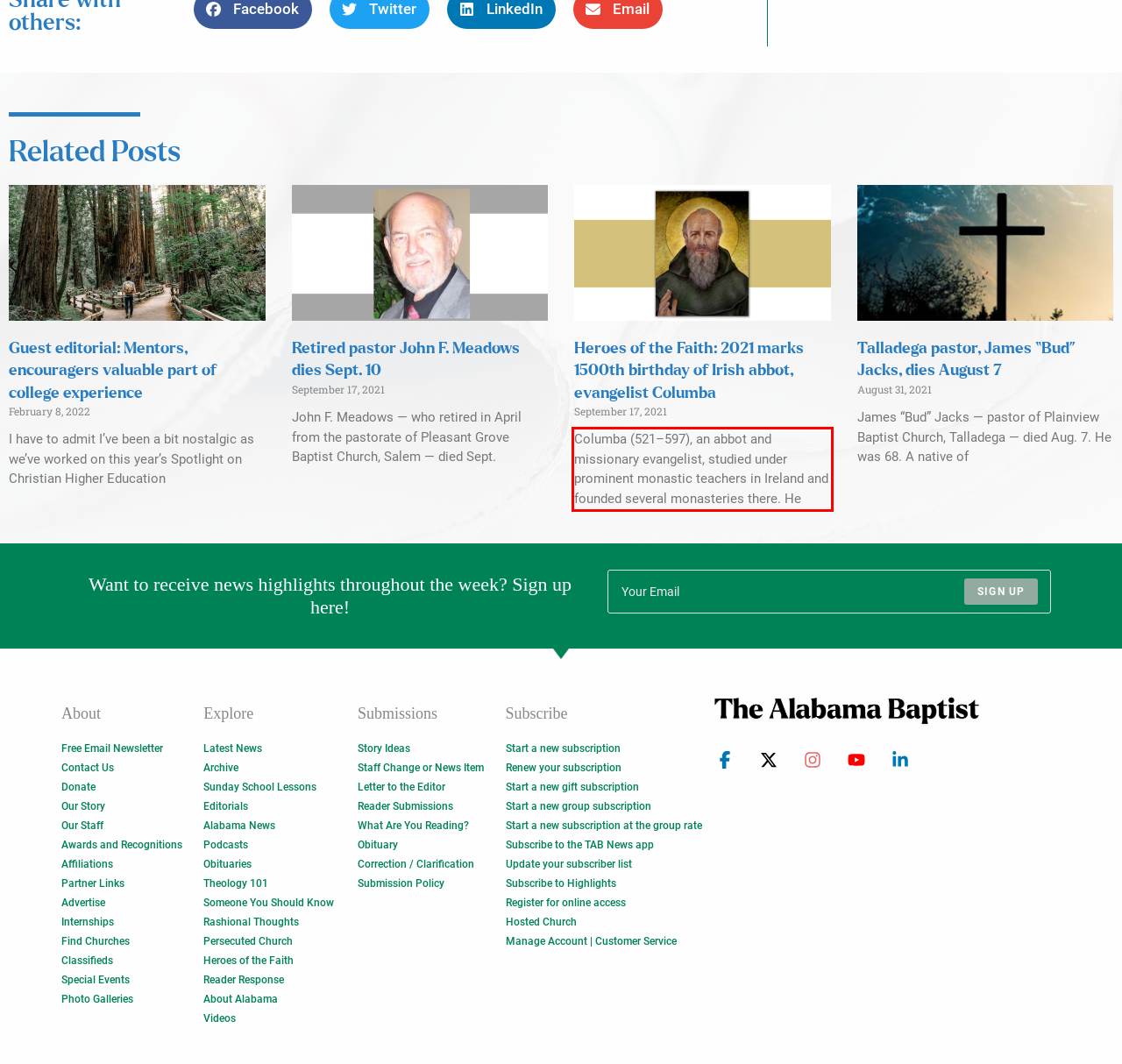Identify and extract the text within the red rectangle in the screenshot of the webpage.

Columba (521–597), an abbot and missionary evangelist, studied under prominent monastic teachers in Ireland and founded several monasteries there. He